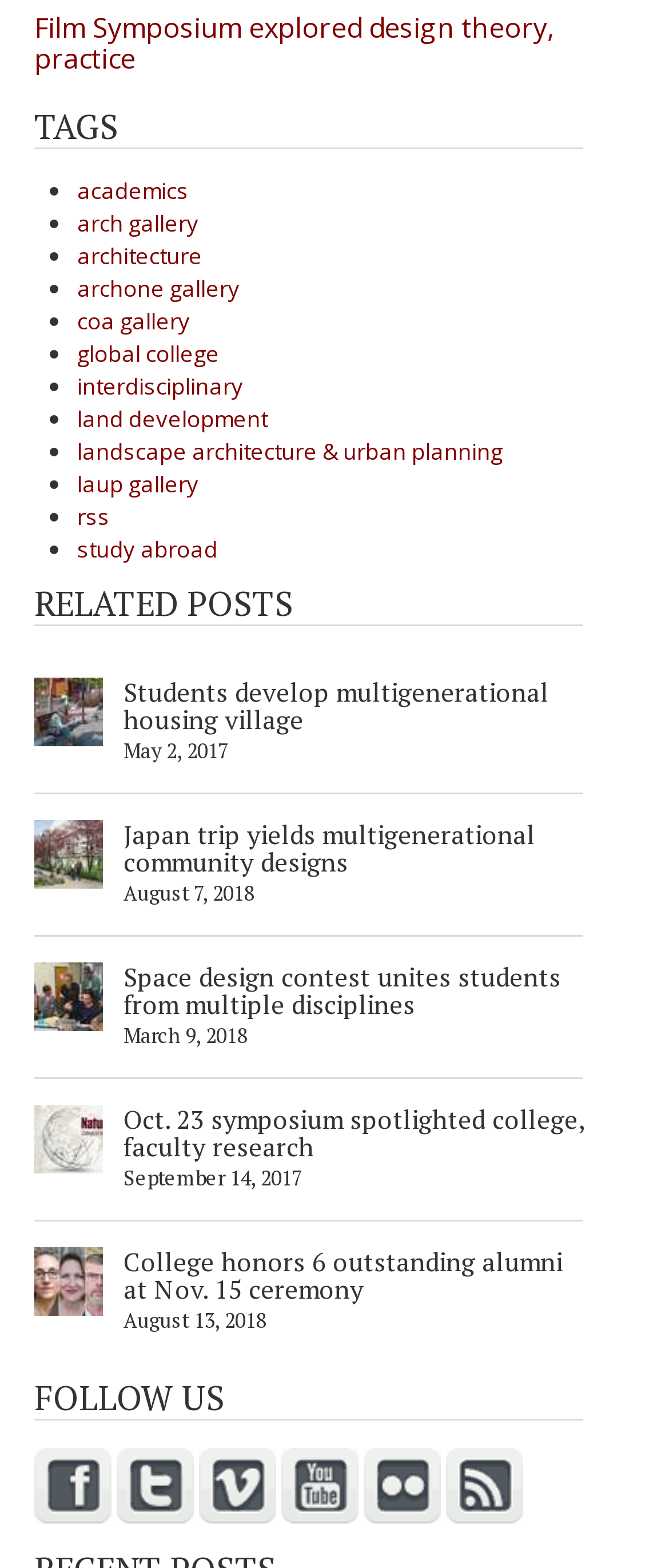How many tags are listed?
Provide an in-depth and detailed answer to the question.

I counted the number of list markers and corresponding links under the 'TAGS' heading, and there are 15 tags listed.